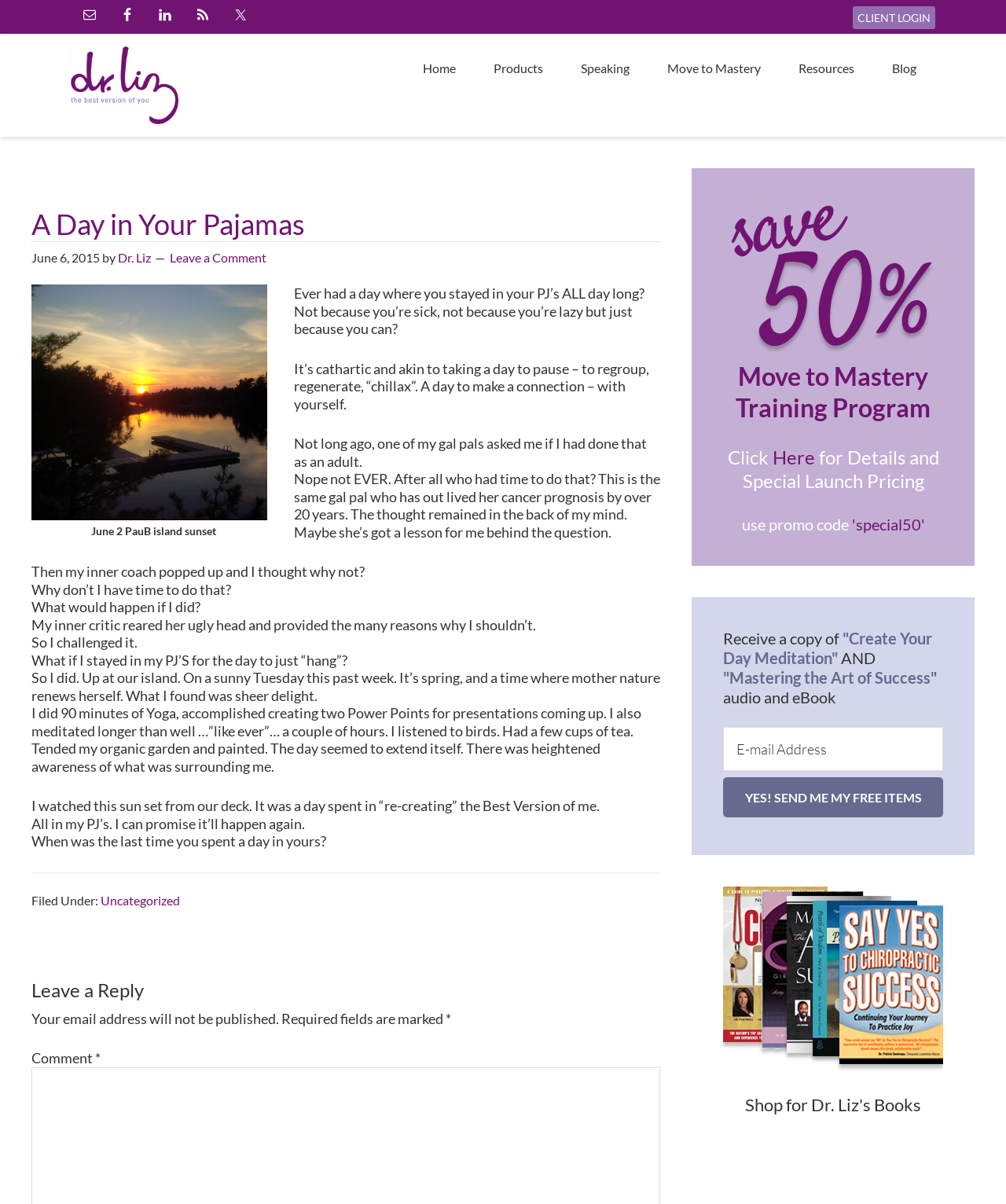What is the name of the training program?
Provide a one-word or short-phrase answer based on the image.

Move to Mastery